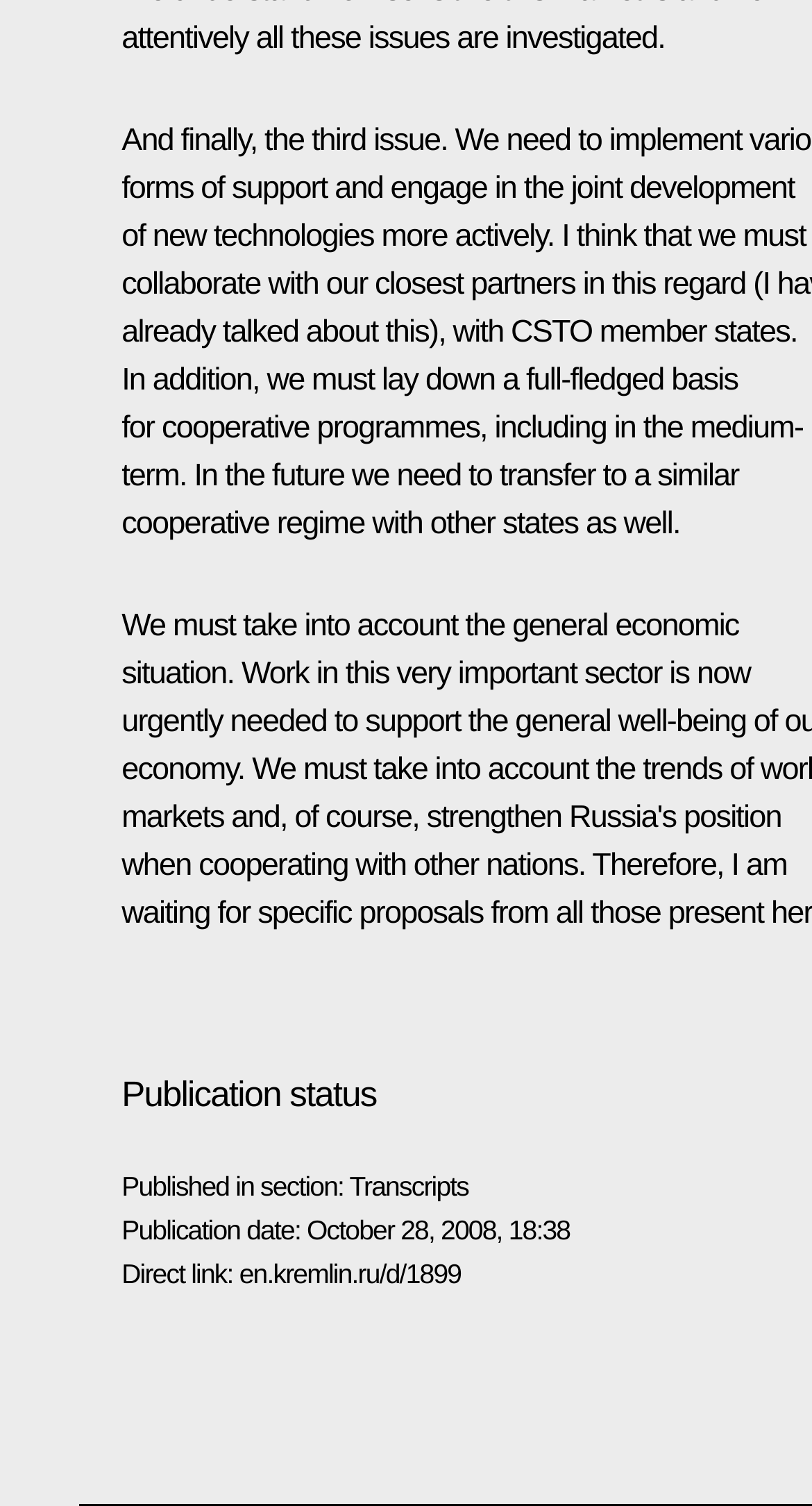Is there a transcript available for the content?
Look at the image and respond to the question as thoroughly as possible.

I found a link labeled 'Transcripts', which suggests that a transcript is available for the content.